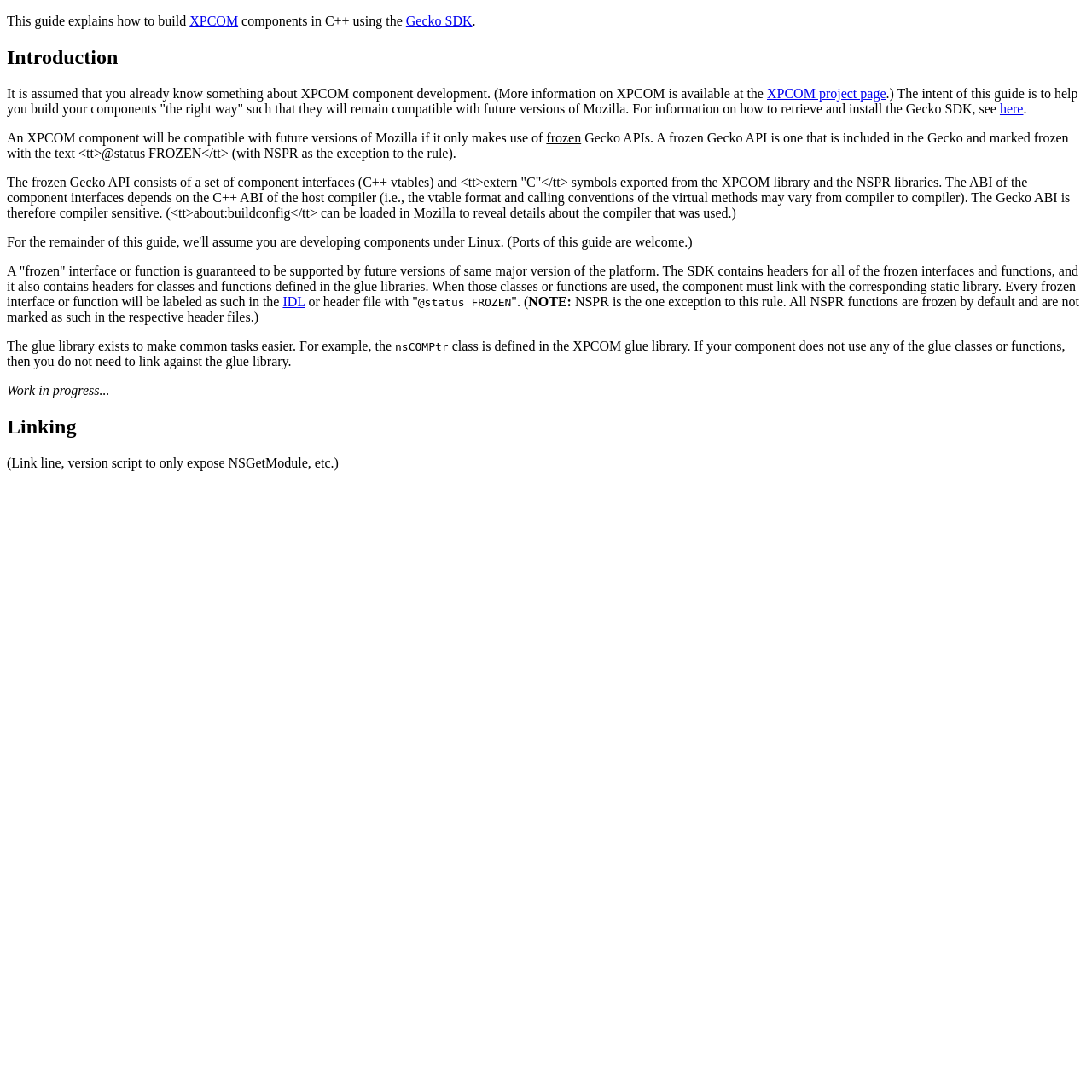What is the role of the glue library?
Give a detailed explanation using the information visible in the image.

The glue library exists to make common tasks easier, for example, the nsCOMPtr class is defined in the XPCOM glue library, and if a component does not use any of the glue classes or functions, then it does not need to link against the glue library.